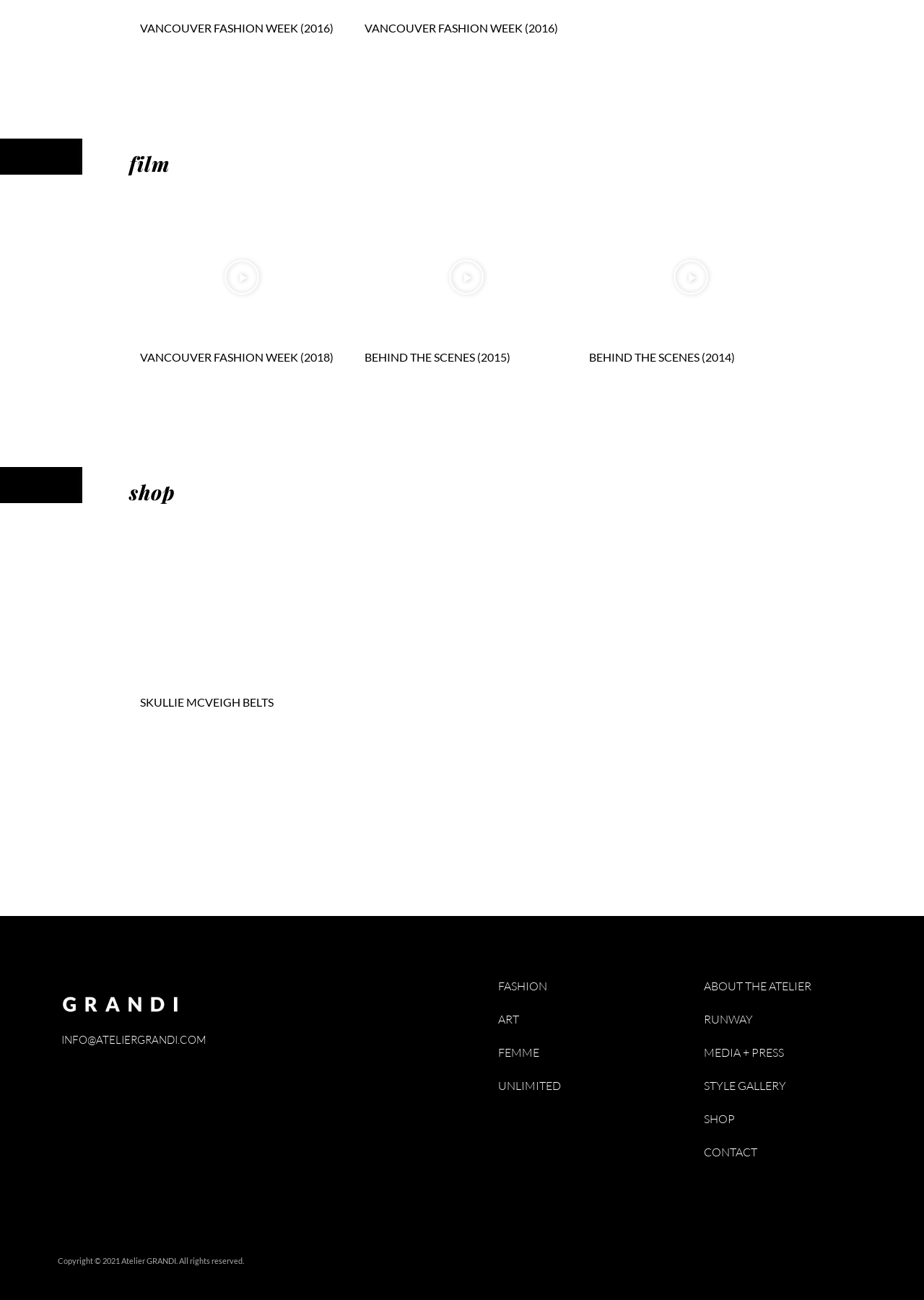Please specify the bounding box coordinates of the area that should be clicked to accomplish the following instruction: "Play the video of GRANDI art nouveau femme fatale black gold couture gown Gustav Klimt". The coordinates should consist of four float numbers between 0 and 1, i.e., [left, top, right, bottom].

[0.242, 0.2, 0.281, 0.227]